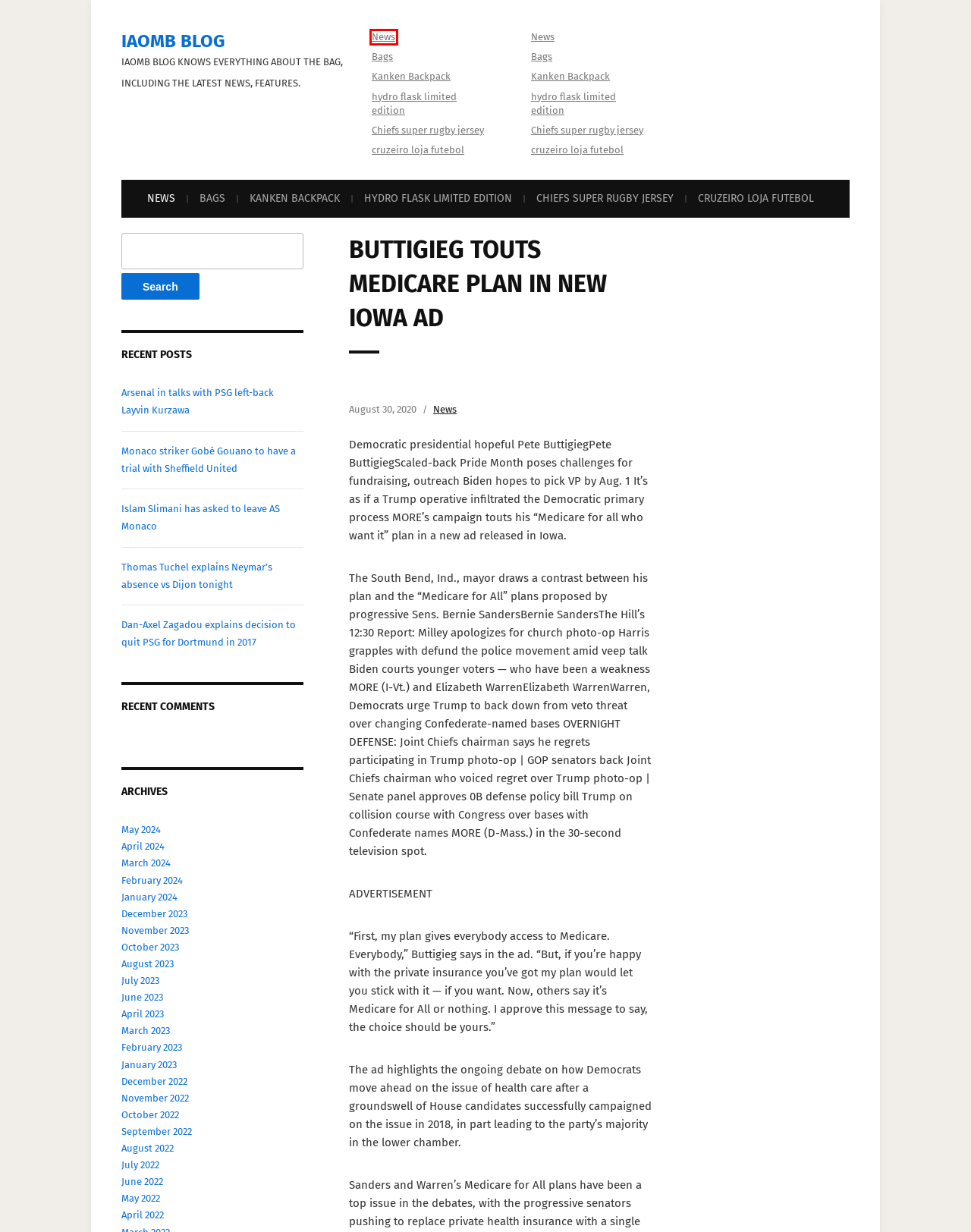You are presented with a screenshot of a webpage that includes a red bounding box around an element. Determine which webpage description best matches the page that results from clicking the element within the red bounding box. Here are the candidates:
A. June 2023 – Iaomb Blog
B. March 2023 – Iaomb Blog
C. Dan-Axel Zagadou explains decision to quit PSG for Dortmund in 2017 – Iaomb Blog
D. April 2022 – Iaomb Blog
E. News – Iaomb Blog
F. January 2024 – Iaomb Blog
G. January 2023 – Iaomb Blog
H. Iaomb Blog – Iaomb Blog knows everything about the bag, including the latest news, features.

E